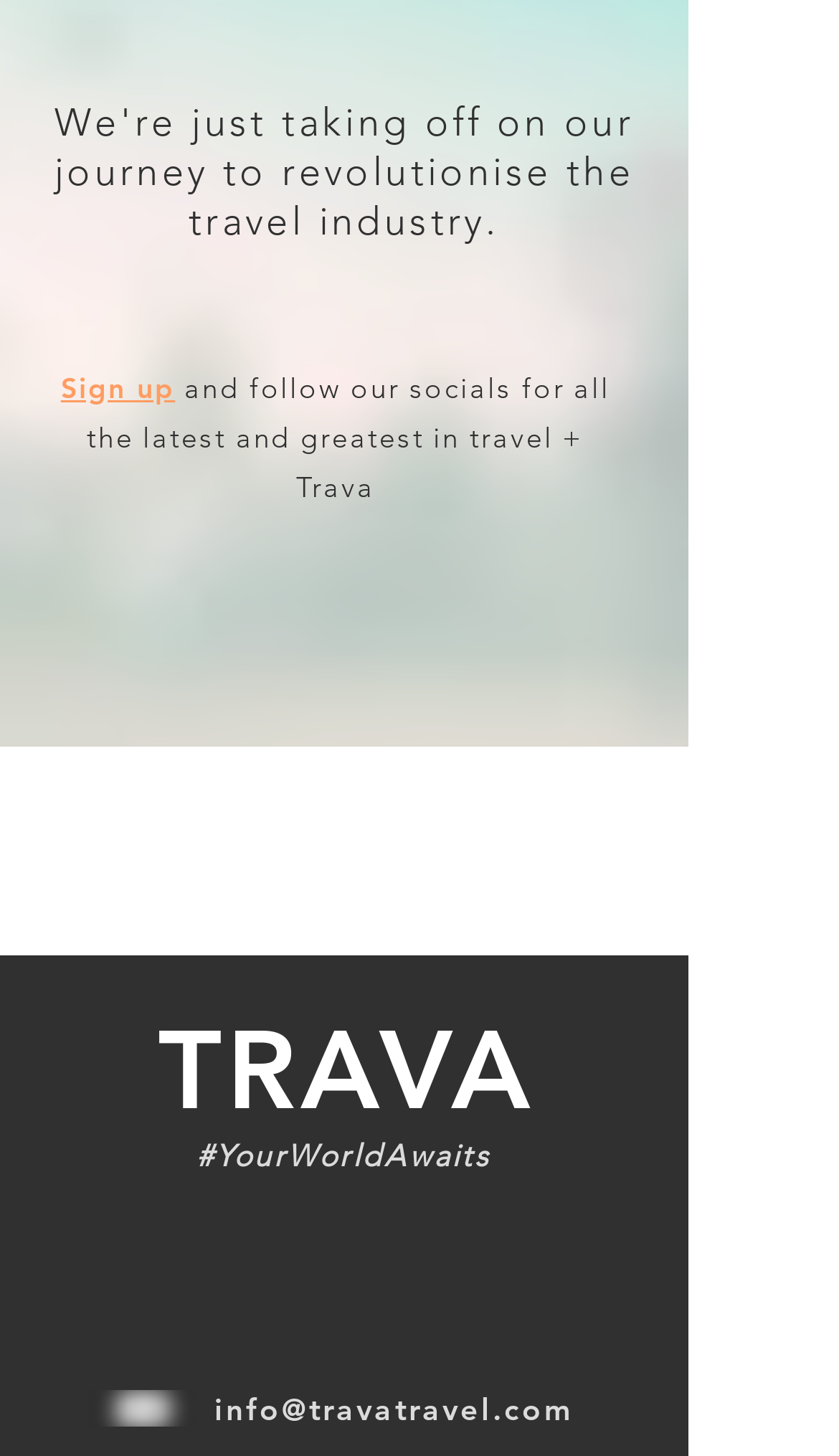Using the information in the image, could you please answer the following question in detail:
What is the main theme of this website?

The main theme of this website is travel, as indicated by the headings 'We're just taking off on our journey to revolutionise the travel industry' and 'TRAVA', as well as the presence of social media links and a newsletter icon.